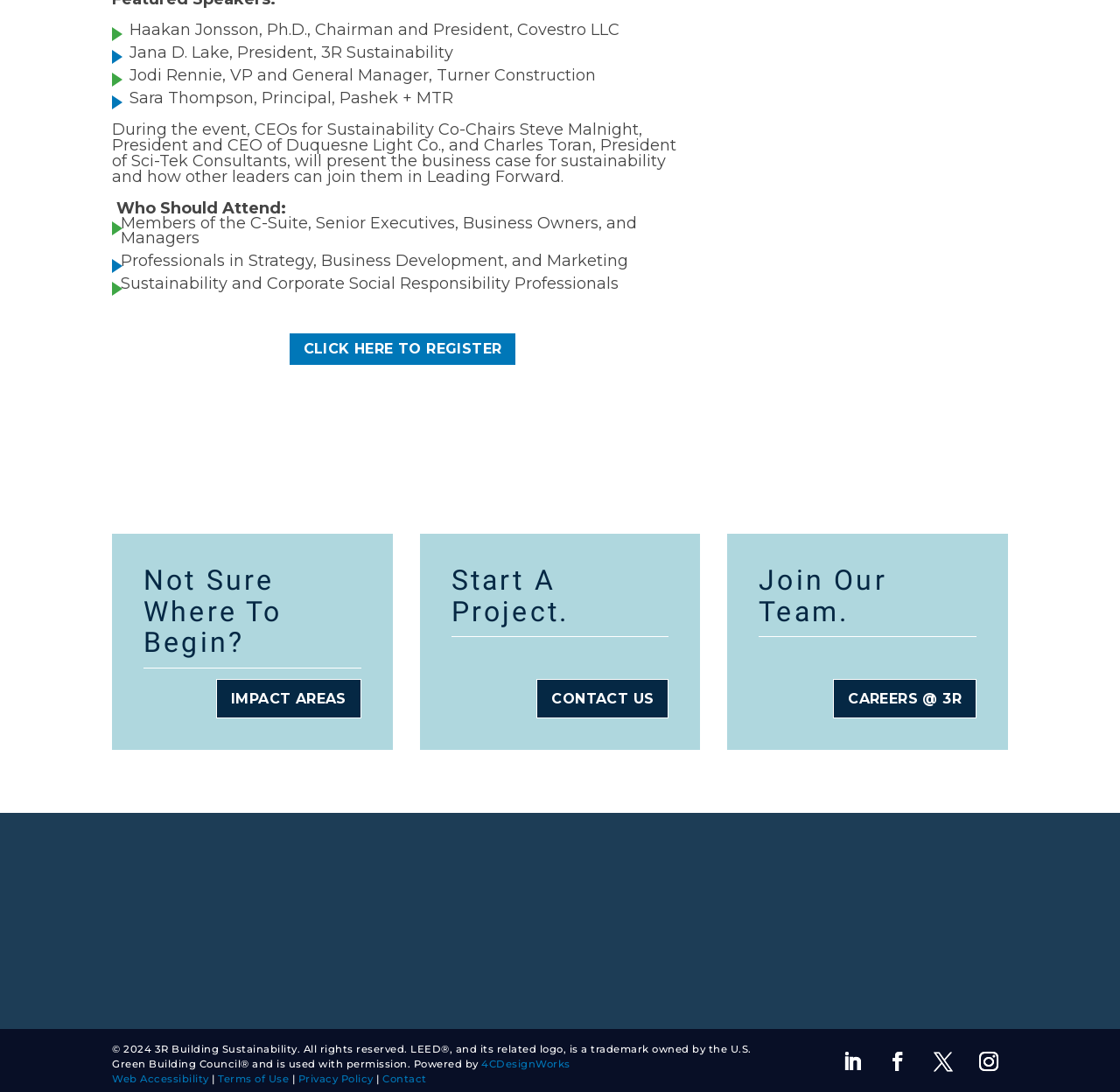Locate the bounding box coordinates of the element that should be clicked to fulfill the instruction: "Learn more about impact areas".

[0.193, 0.621, 0.323, 0.658]